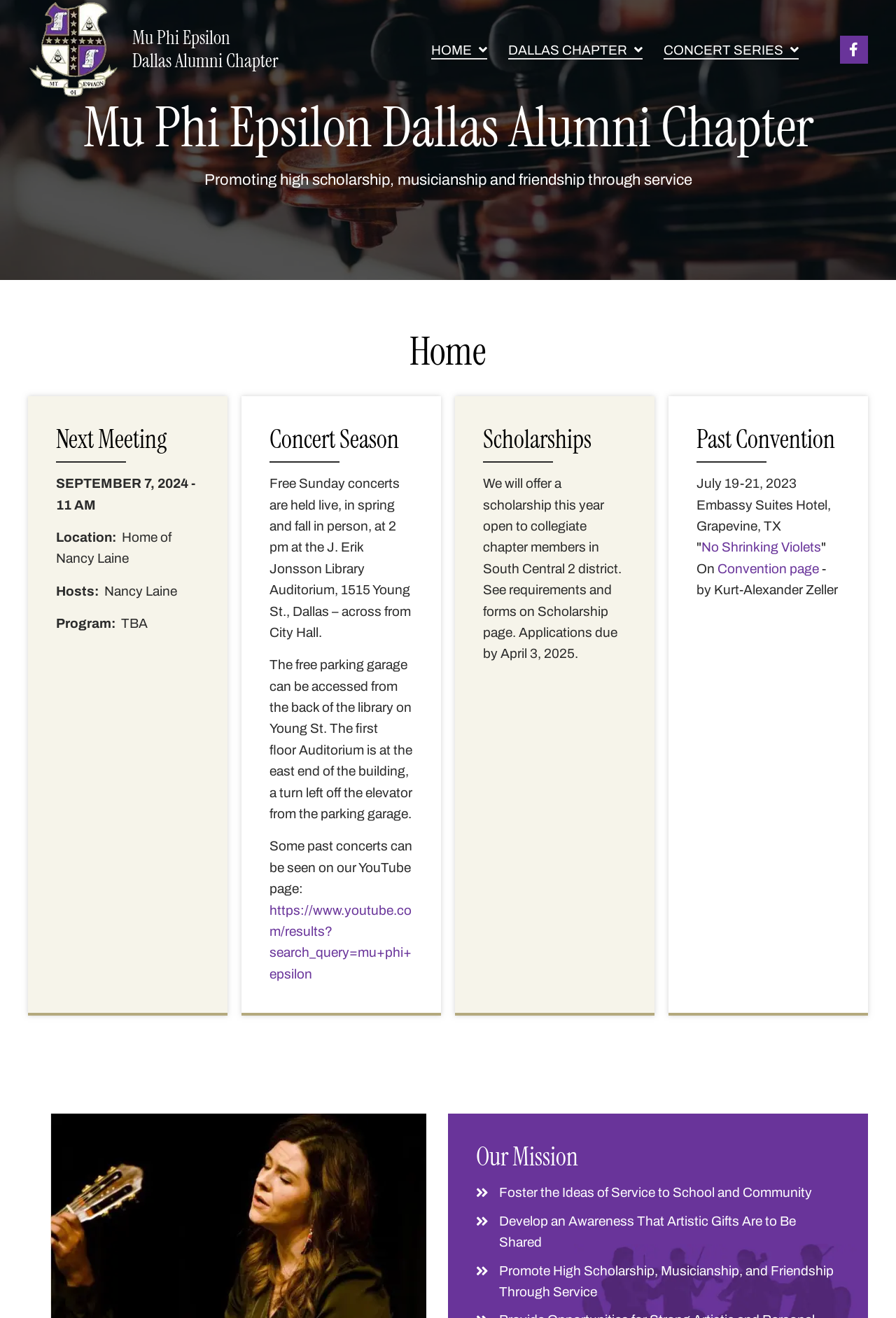Based on the element description "Concert Series", predict the bounding box coordinates of the UI element.

[0.74, 0.033, 0.891, 0.045]